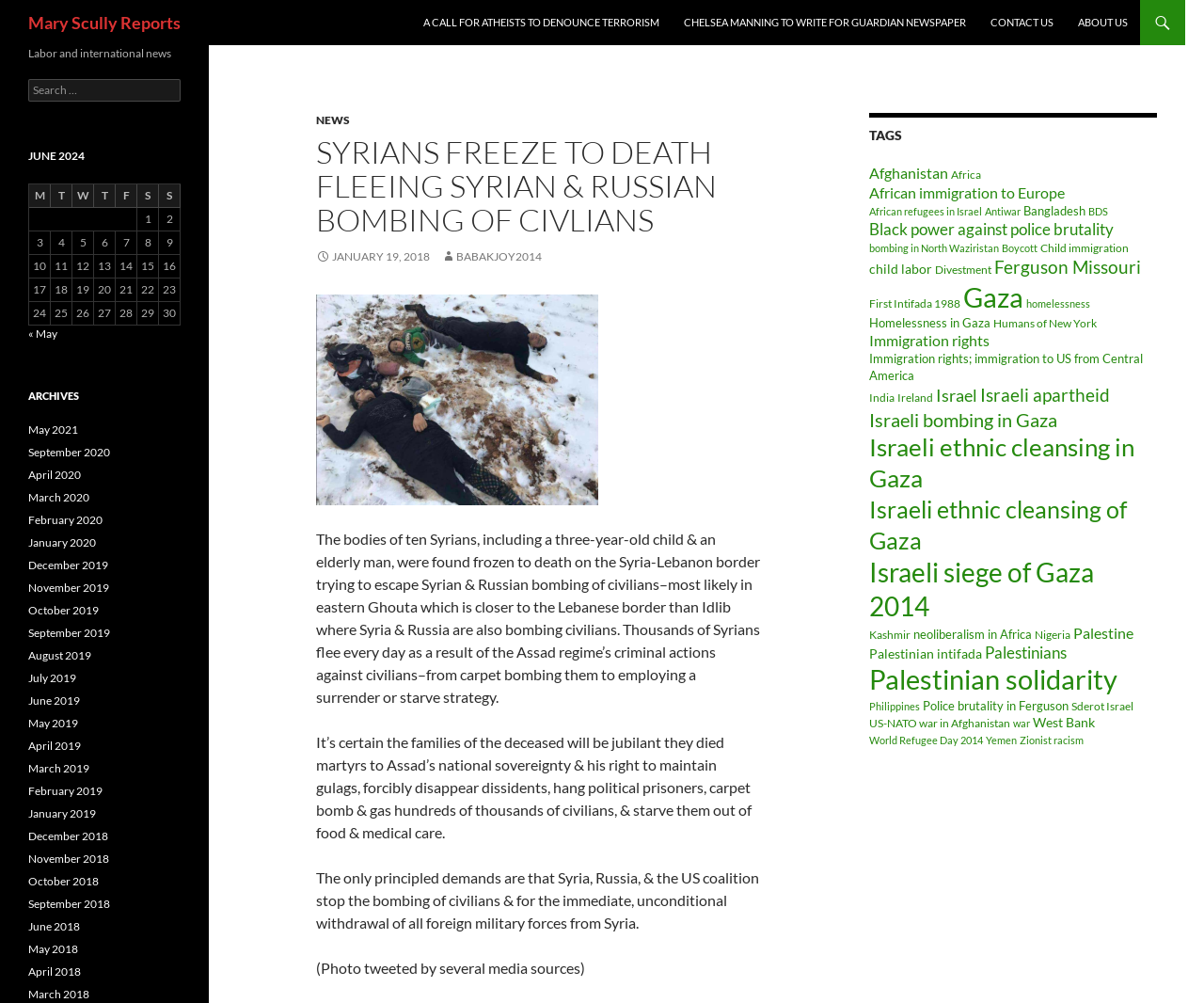Provide the bounding box coordinates of the section that needs to be clicked to accomplish the following instruction: "Click on the 'NEWS' link."

[0.262, 0.113, 0.291, 0.127]